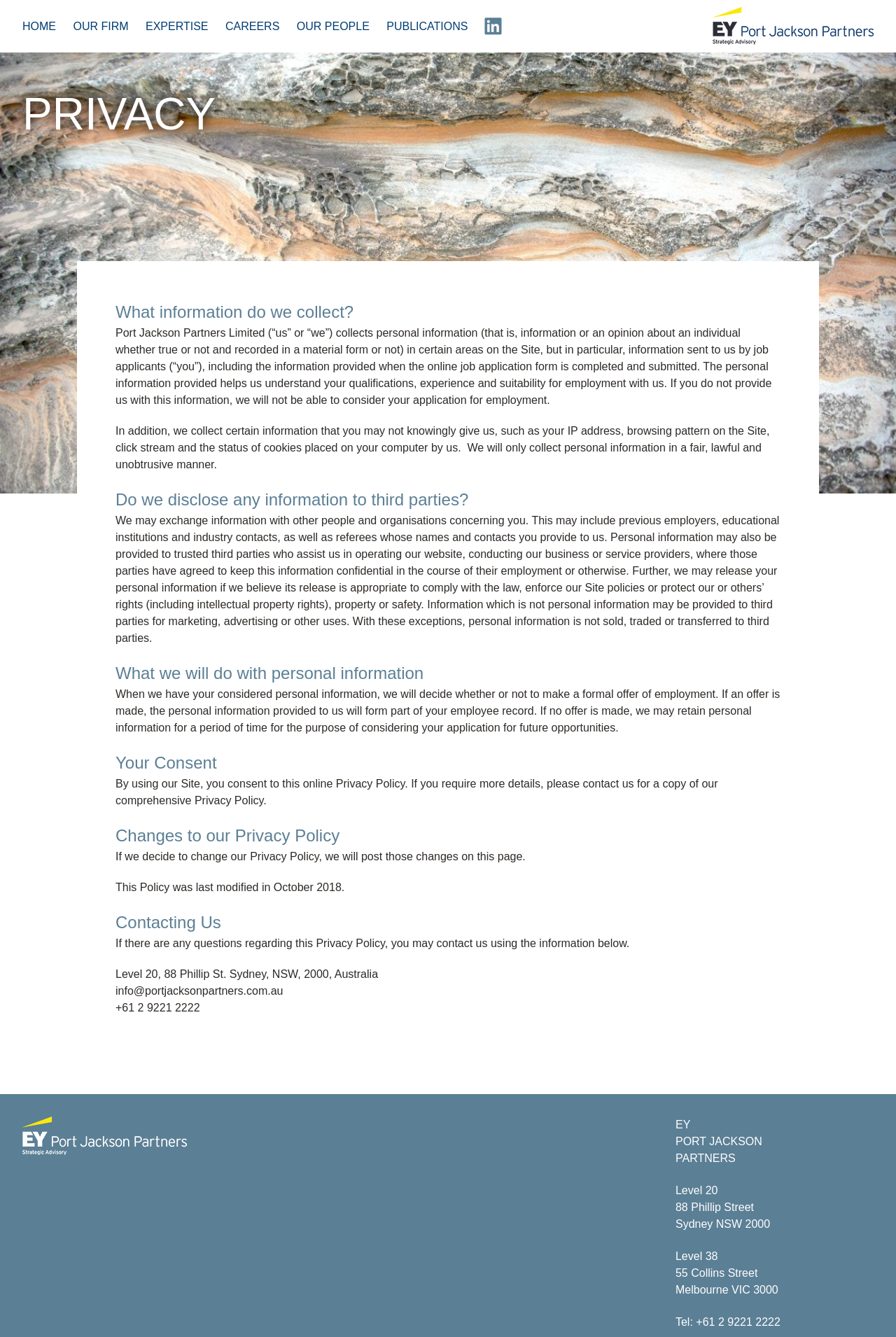Provide a short answer using a single word or phrase for the following question: 
How can users contact Port Jackson Partners Limited regarding the Privacy Policy?

Using the contact information provided